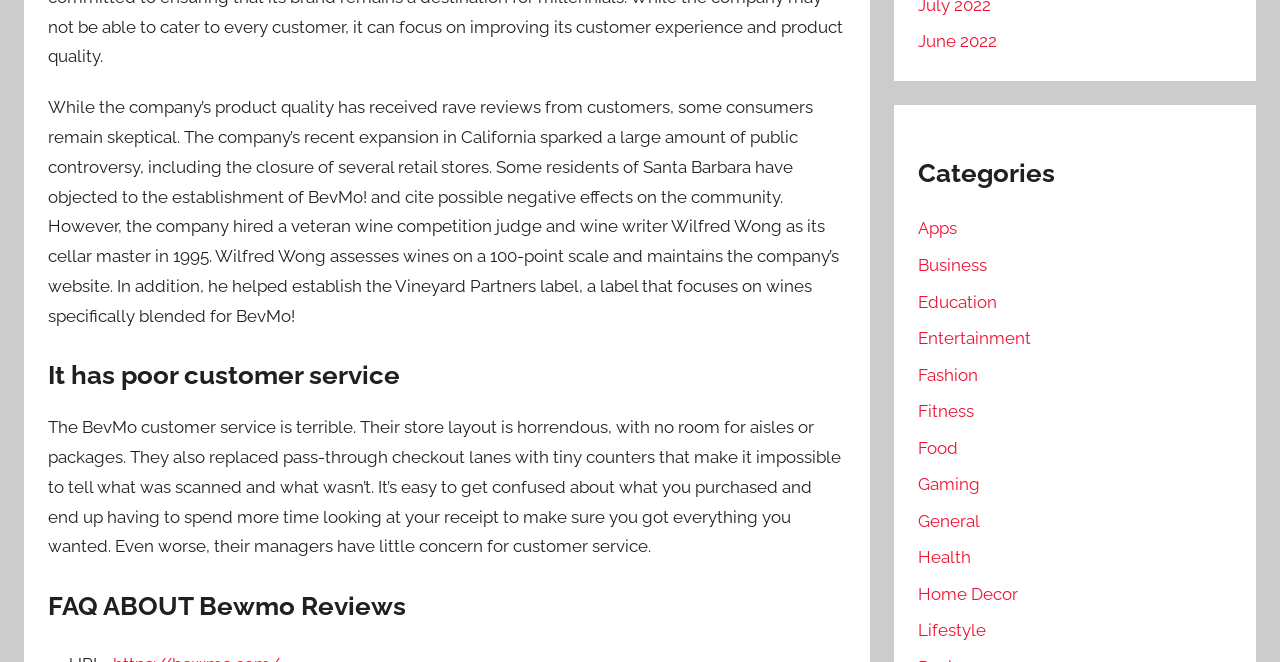Locate the bounding box of the user interface element based on this description: "ubuntu/linux mint system maintenance tips".

None